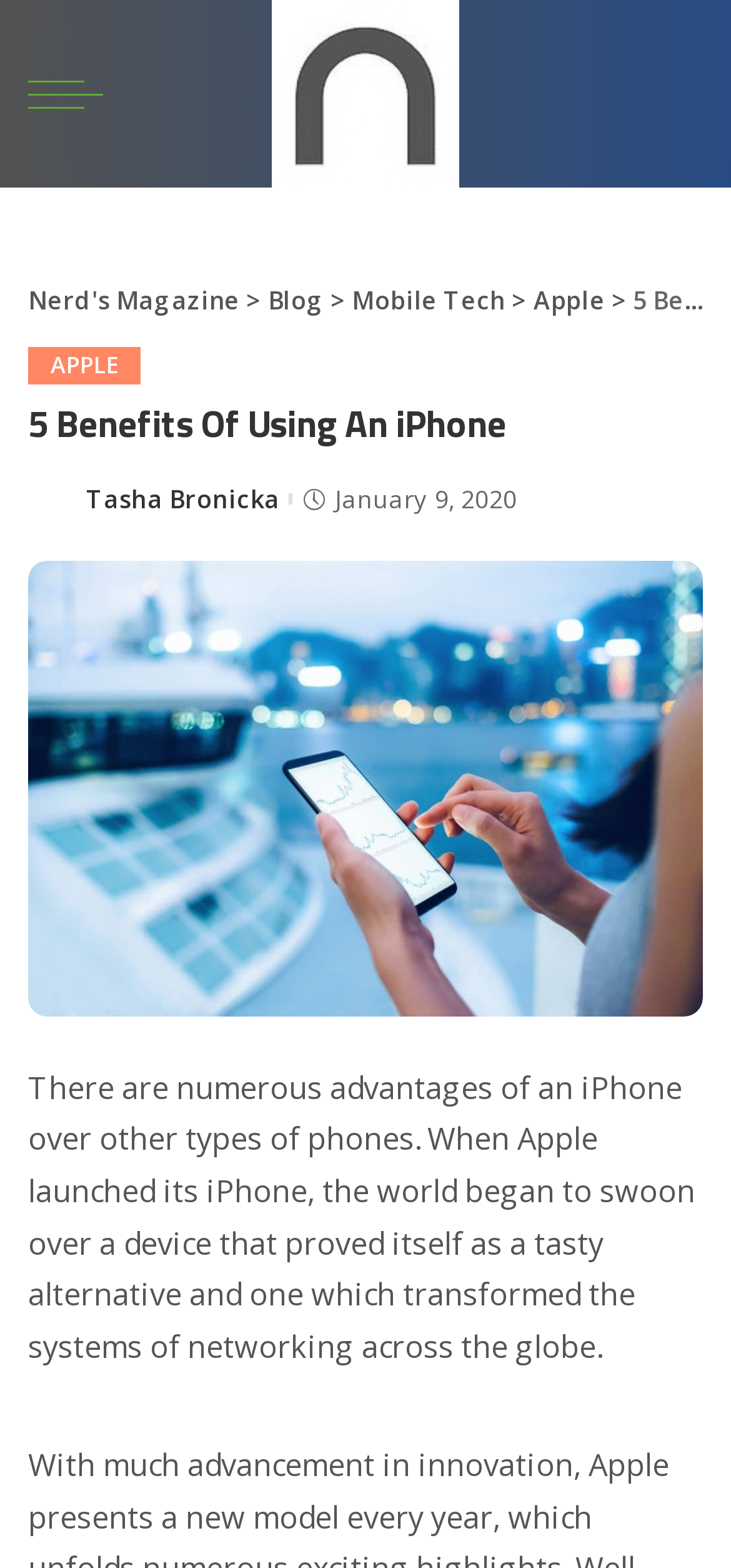Please determine the bounding box coordinates for the UI element described here. Use the format (top-left x, top-left y, bottom-right x, bottom-right y) with values bounded between 0 and 1: alt="Nerd's Magazine"

[0.373, 0.0, 0.627, 0.12]